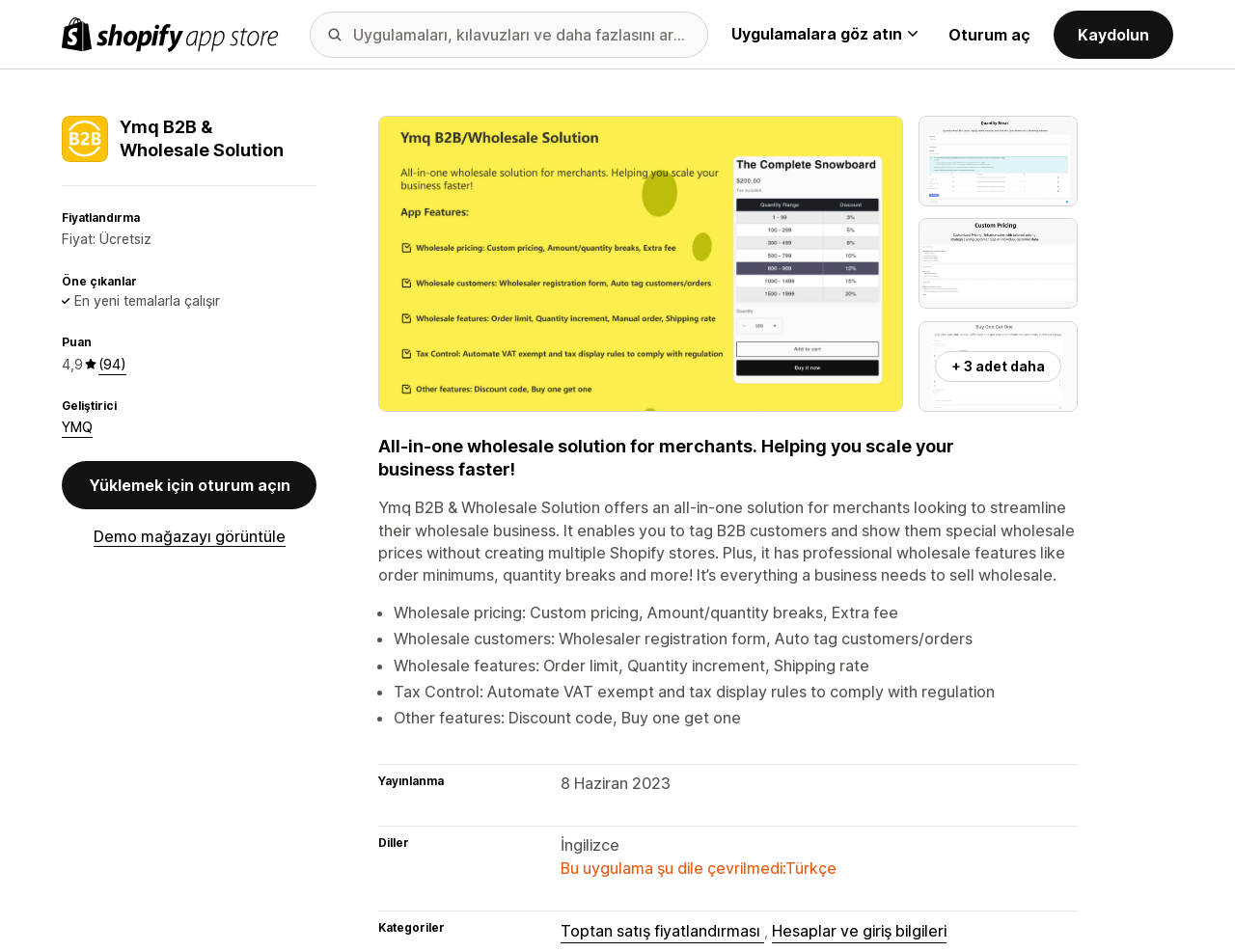Please locate the bounding box coordinates of the element that should be clicked to achieve the given instruction: "Install the Ymq B2B & Wholesale Solution app".

[0.05, 0.484, 0.256, 0.535]